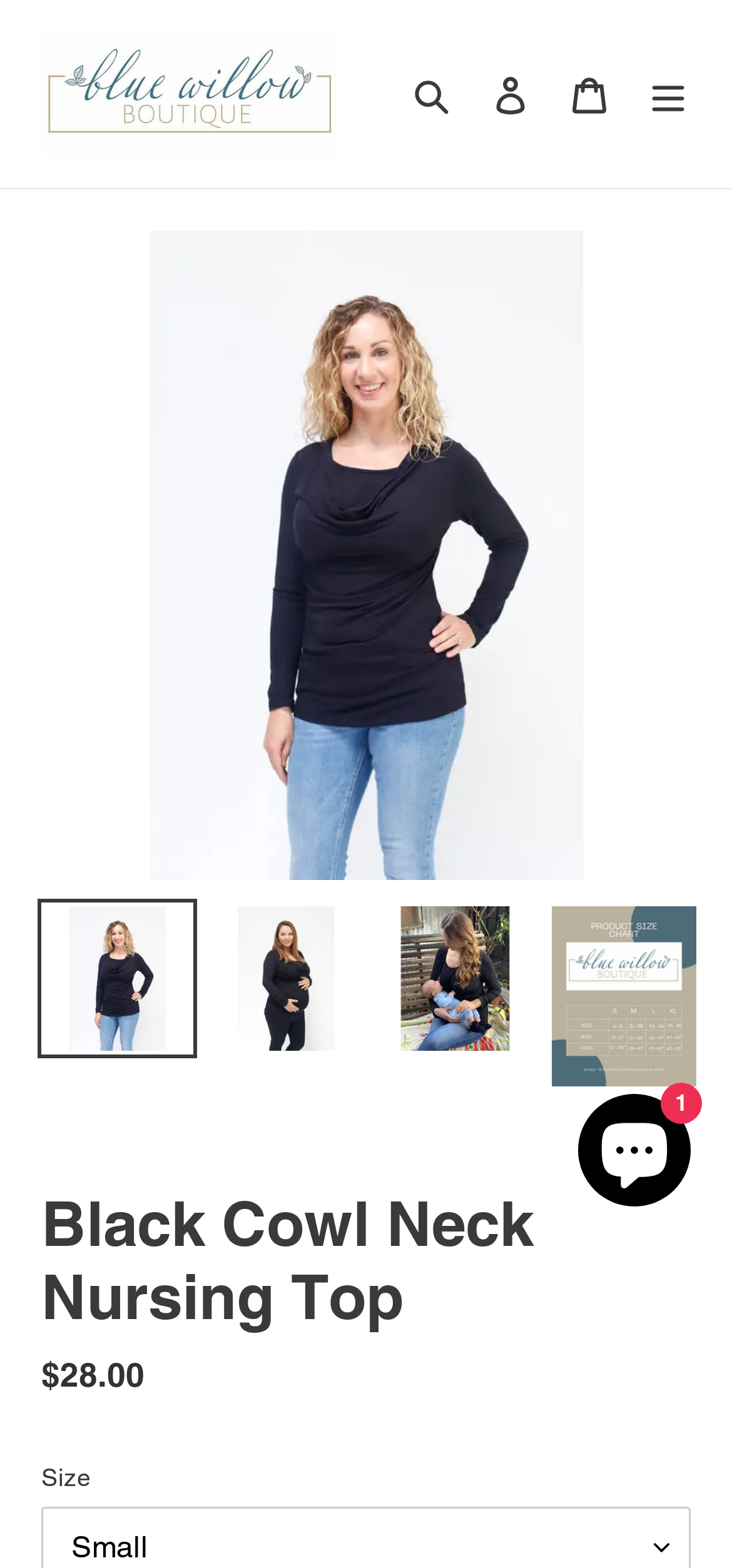Detail the various sections and features present on the webpage.

This webpage is about a product, specifically a "Black Cowl Neck Nursing Top" from Blue Willow Boutique LLC. At the top left corner, there is a link to the boutique's website and an image of the boutique's logo. Next to it, there are three buttons: "Search", "Log in", and "Cart", followed by a "Menu" button that controls a mobile navigation menu.

Below the top navigation bar, there is a large image of the product, taking up most of the width of the page. Underneath the image, there are four links to load the image into a gallery viewer, each with a corresponding image.

The product title, "Black Cowl Neck Nursing Top", is displayed prominently in a heading. Below the title, there is a description list with a "Regular price" label and a price of "$28.00". Further down, there is a "Size" label.

At the bottom right corner of the page, there is a chat window from Shopify online store, with a button to open the chat window and an image. The chat window also displays a number "1", likely indicating the number of unread messages.

Overall, the webpage is focused on showcasing the product and providing basic information about it, with some navigation and interaction elements at the top and bottom.